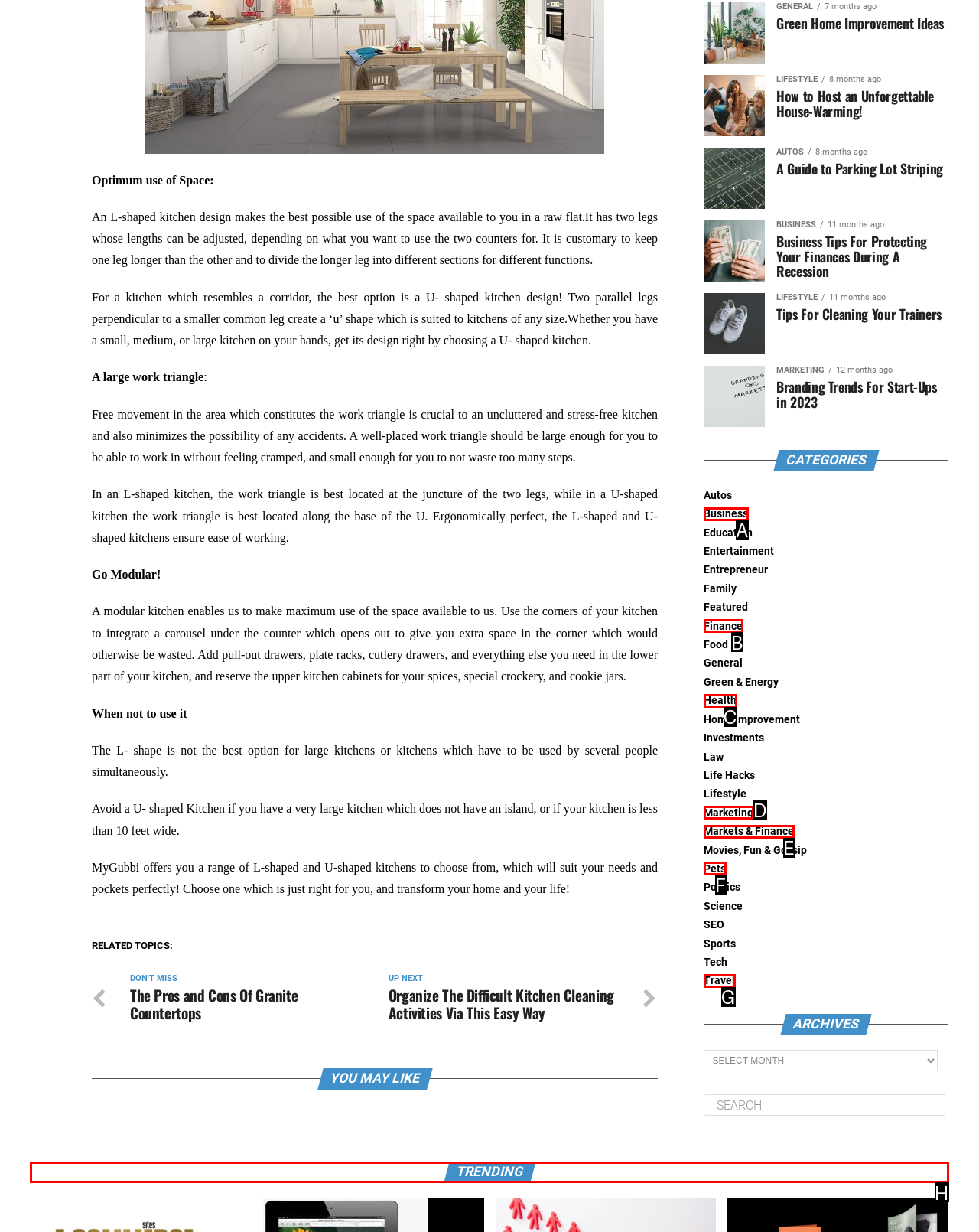Based on the task: Explore 'TRENDING' topics, which UI element should be clicked? Answer with the letter that corresponds to the correct option from the choices given.

H